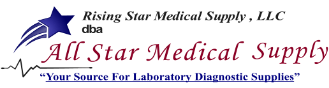Answer the question using only a single word or phrase: 
What is the name of the entity doing business as All Star Medical Supply?

Rising Star Medical Supply, LLC